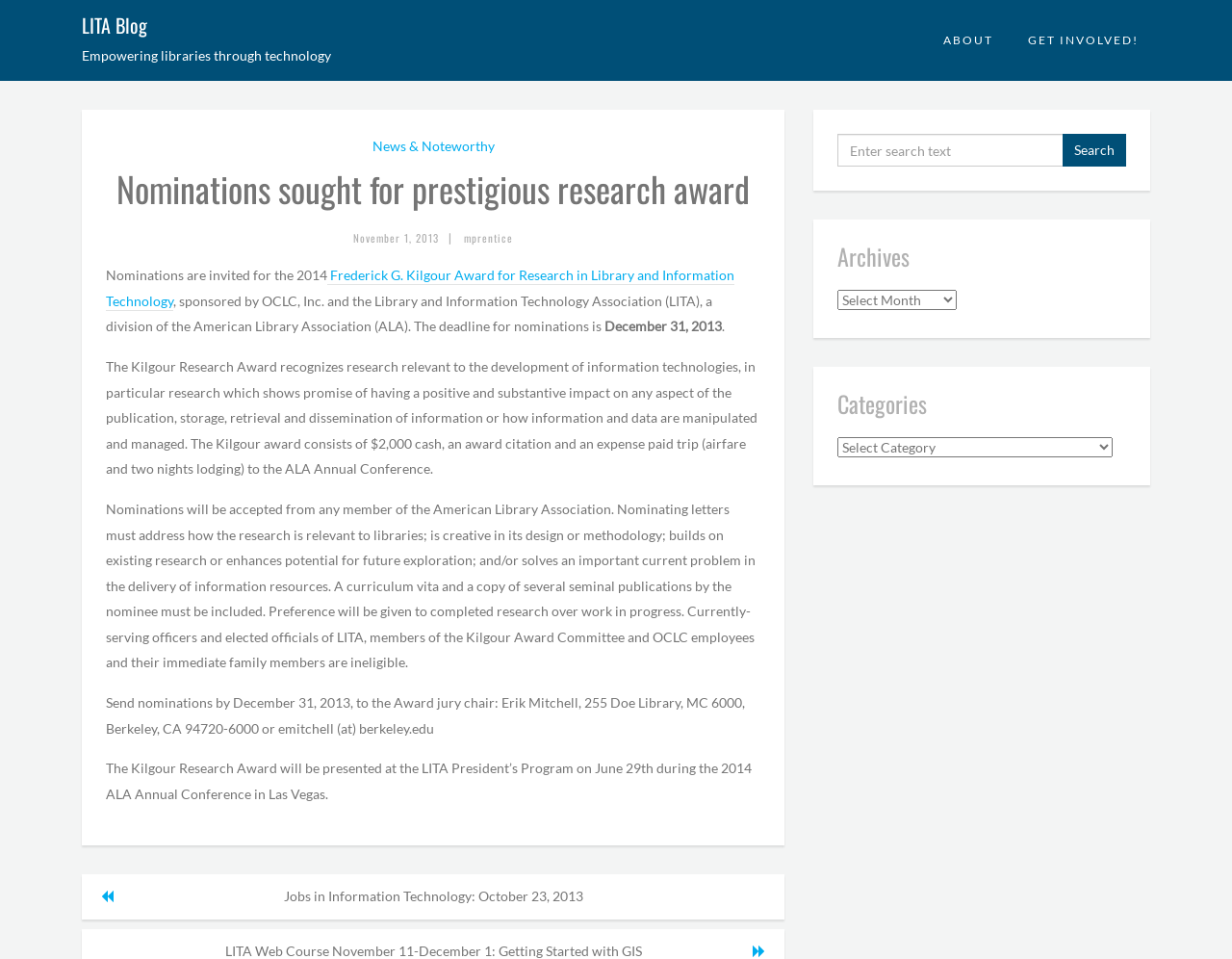Please find the bounding box coordinates for the clickable element needed to perform this instruction: "Click on the 'LITA Blog' link".

[0.066, 0.007, 0.12, 0.045]